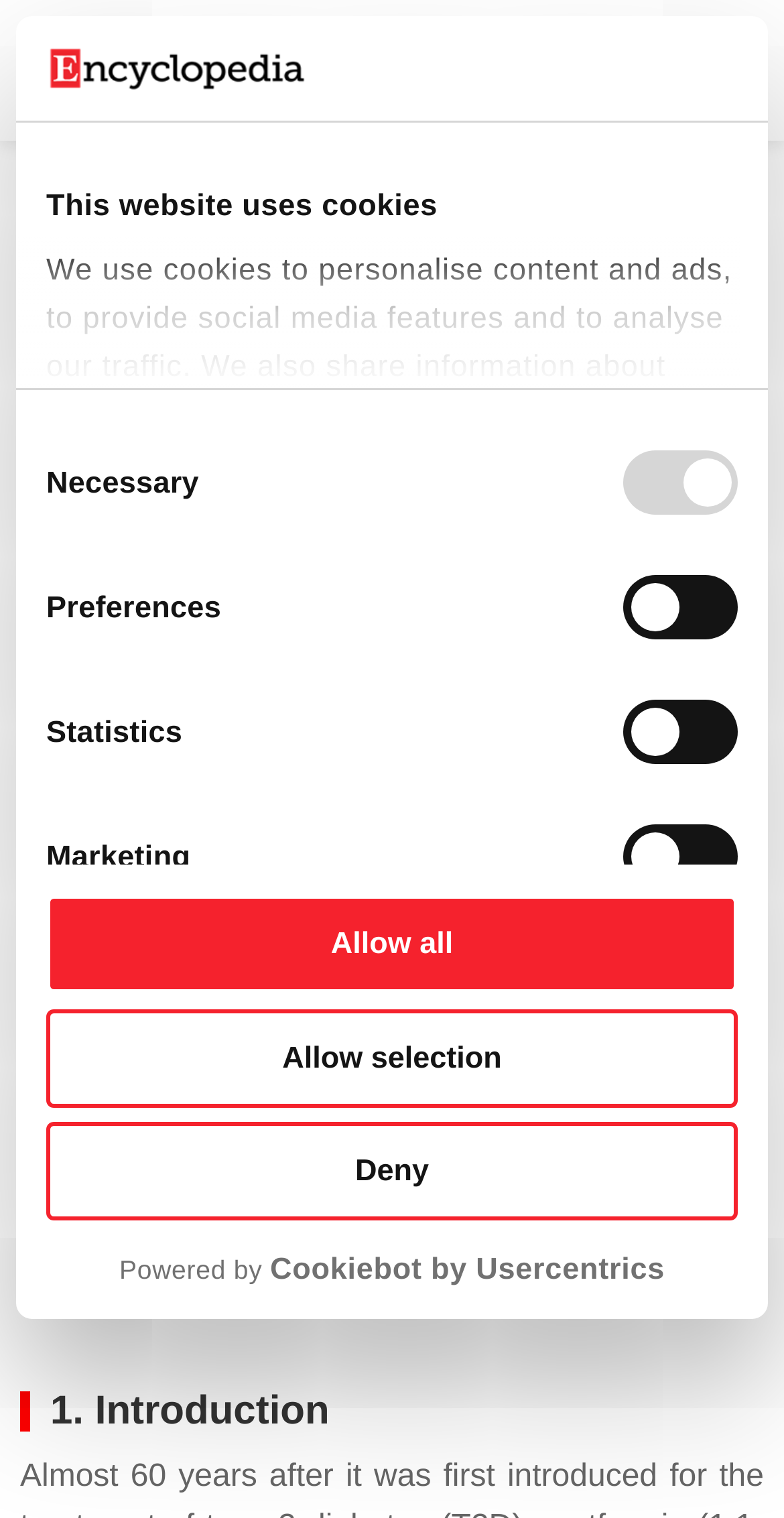Based on the image, provide a detailed response to the question:
What is the topic of this encyclopedia entry?

I determined the answer by looking at the title of the webpage, which is 'Metformin in Type 2 Diabetes | Encyclopedia MDPI'. This title indicates that the topic of this encyclopedia entry is about Metformin in Type 2 Diabetes.